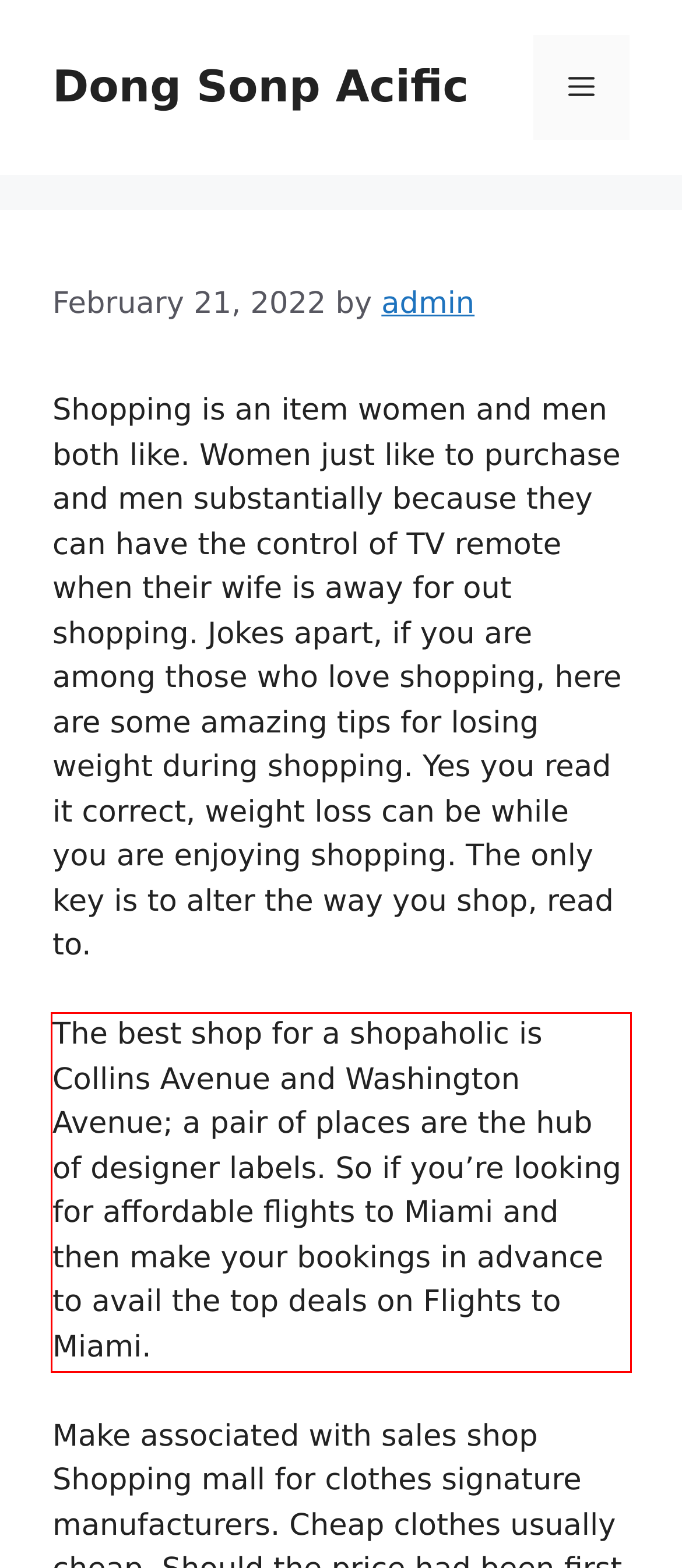Analyze the screenshot of the webpage that features a red bounding box and recognize the text content enclosed within this red bounding box.

The best shop for a shopaholic is Collins Avenue and Washington Avenue; a pair of places are the hub of designer labels. So if you’re looking for affordable flights to Miami and then make your bookings in advance to avail the top deals on Flights to Miami.